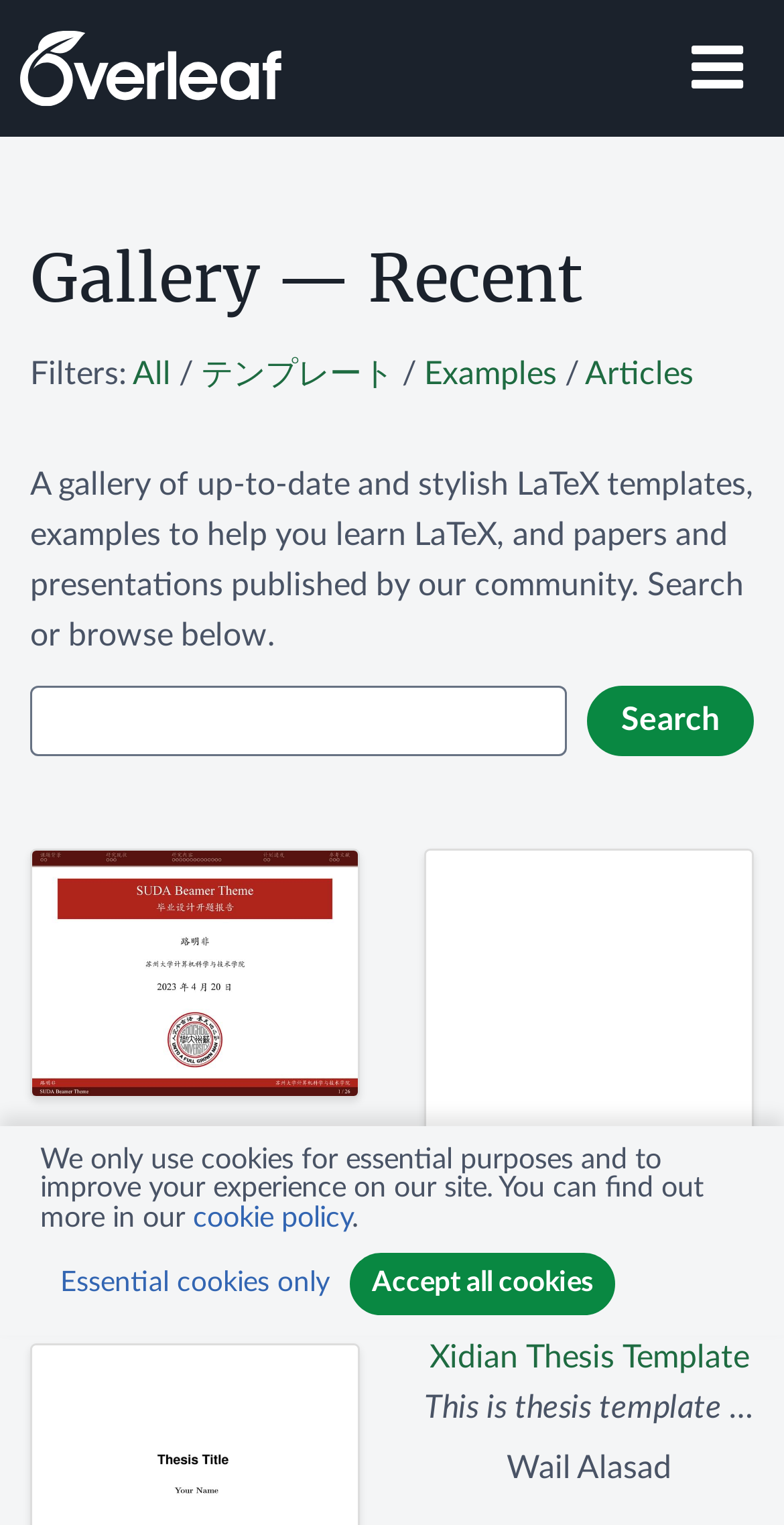Find the bounding box coordinates for the area you need to click to carry out the instruction: "Visit rahul_deo_gupta's page". The coordinates should be four float numbers between 0 and 1, indicated as [left, top, right, bottom].

None